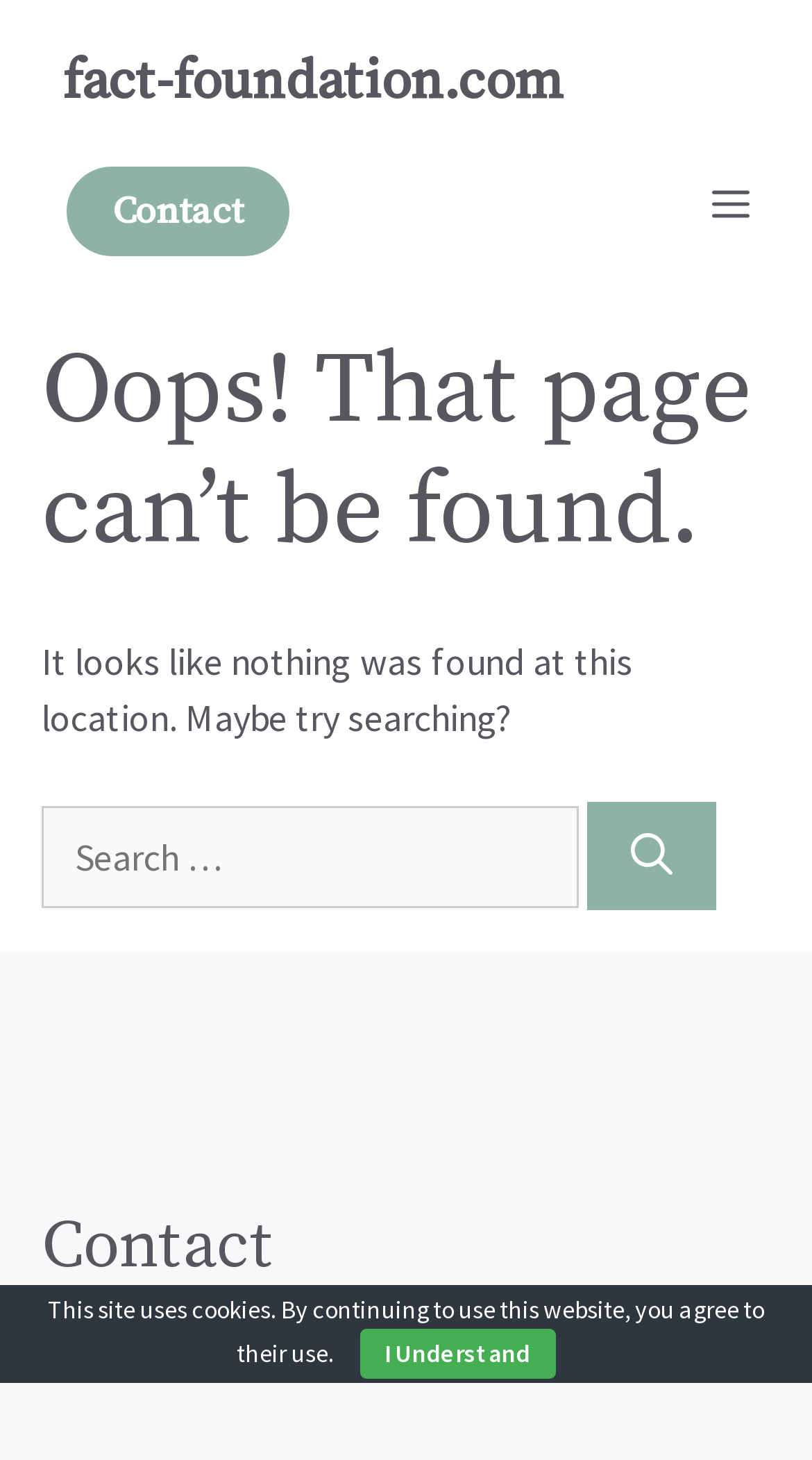Using details from the image, please answer the following question comprehensively:
What is the purpose of the search box?

I inferred the purpose of the search box by looking at the text 'Search for:' next to it, and the button labeled 'Search' beside it, which suggests that it is meant to search for content on the website.